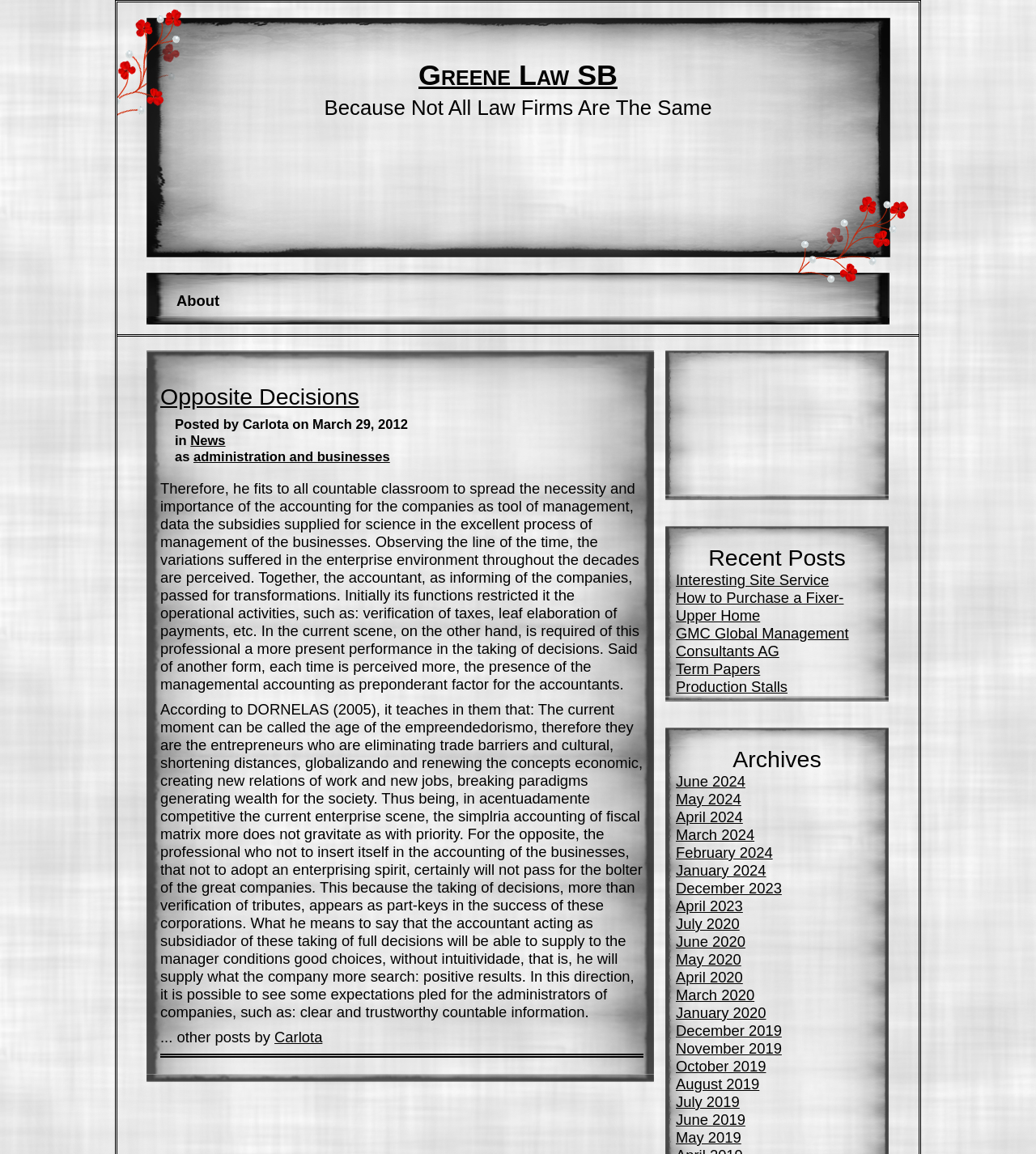Please locate the bounding box coordinates of the element that should be clicked to achieve the given instruction: "Visit the 'News' section".

[0.184, 0.375, 0.218, 0.388]